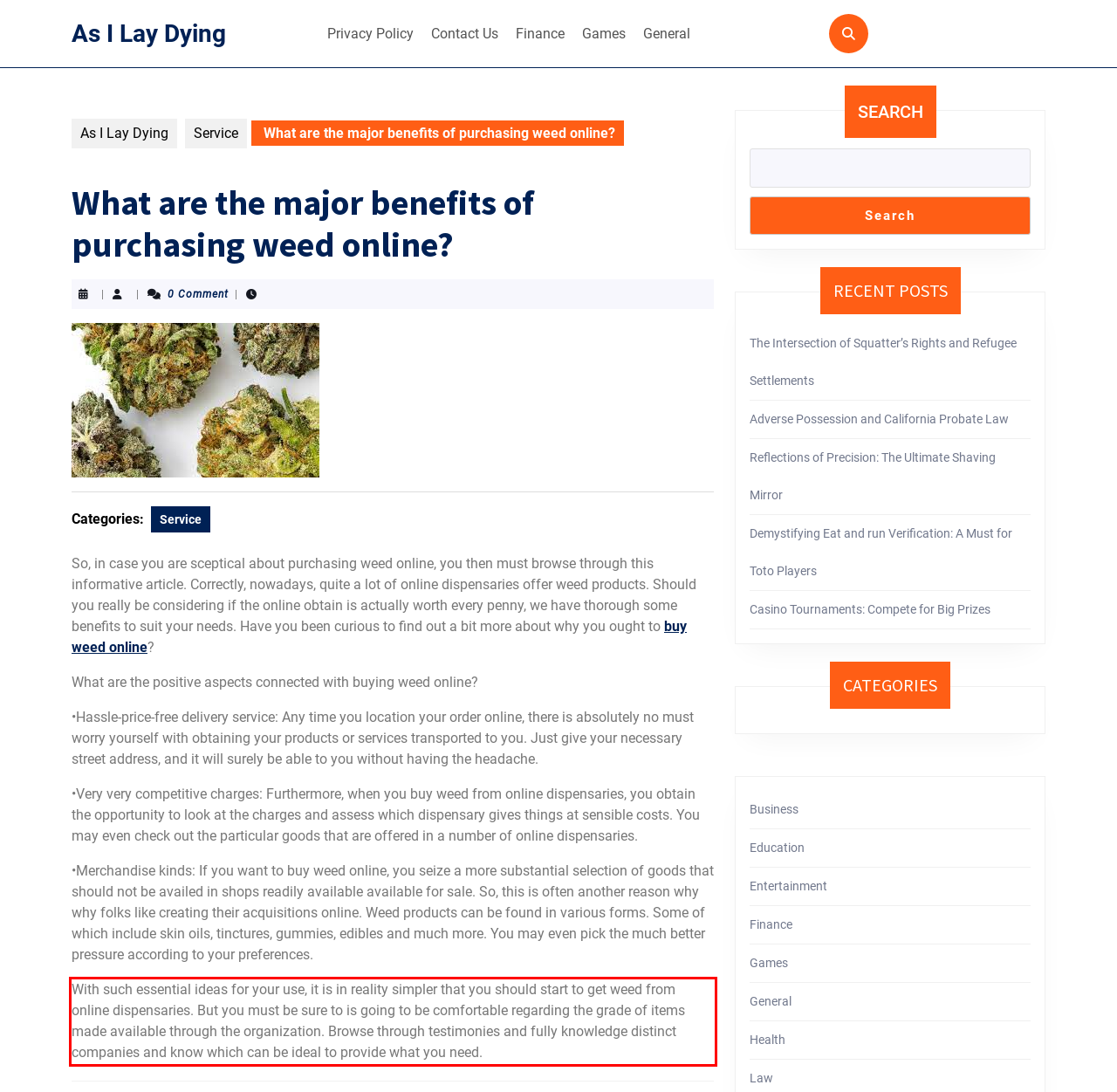Please look at the webpage screenshot and extract the text enclosed by the red bounding box.

With such essential ideas for your use, it is in reality simpler that you should start to get weed from online dispensaries. But you must be sure to is going to be comfortable regarding the grade of items made available through the organization. Browse through testimonies and fully knowledge distinct companies and know which can be ideal to provide what you need.